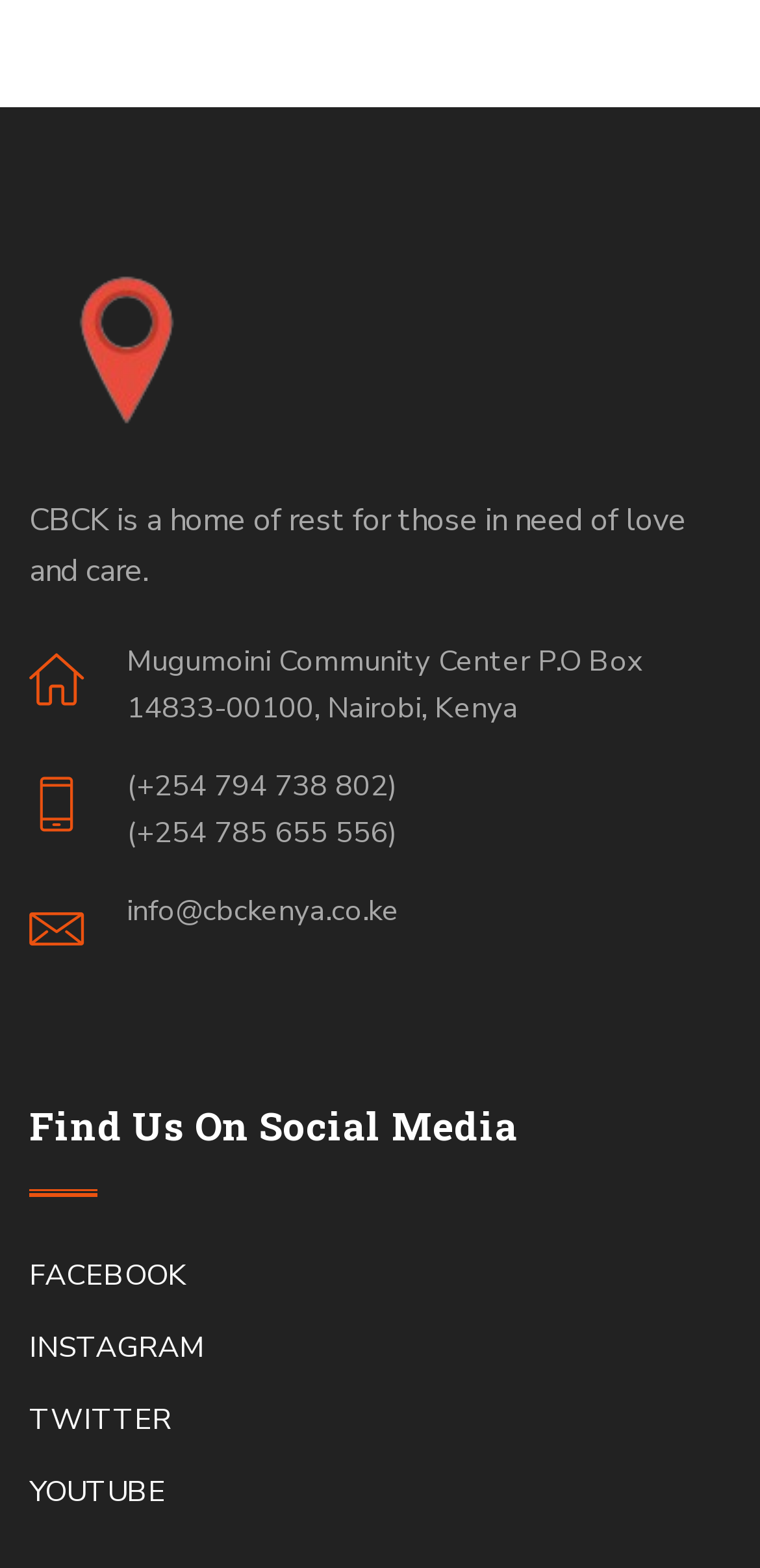What social media platforms can you find the center on? Examine the screenshot and reply using just one word or a brief phrase.

FACEBOOK, INSTAGRAM, TWITTER, YOUTUBE